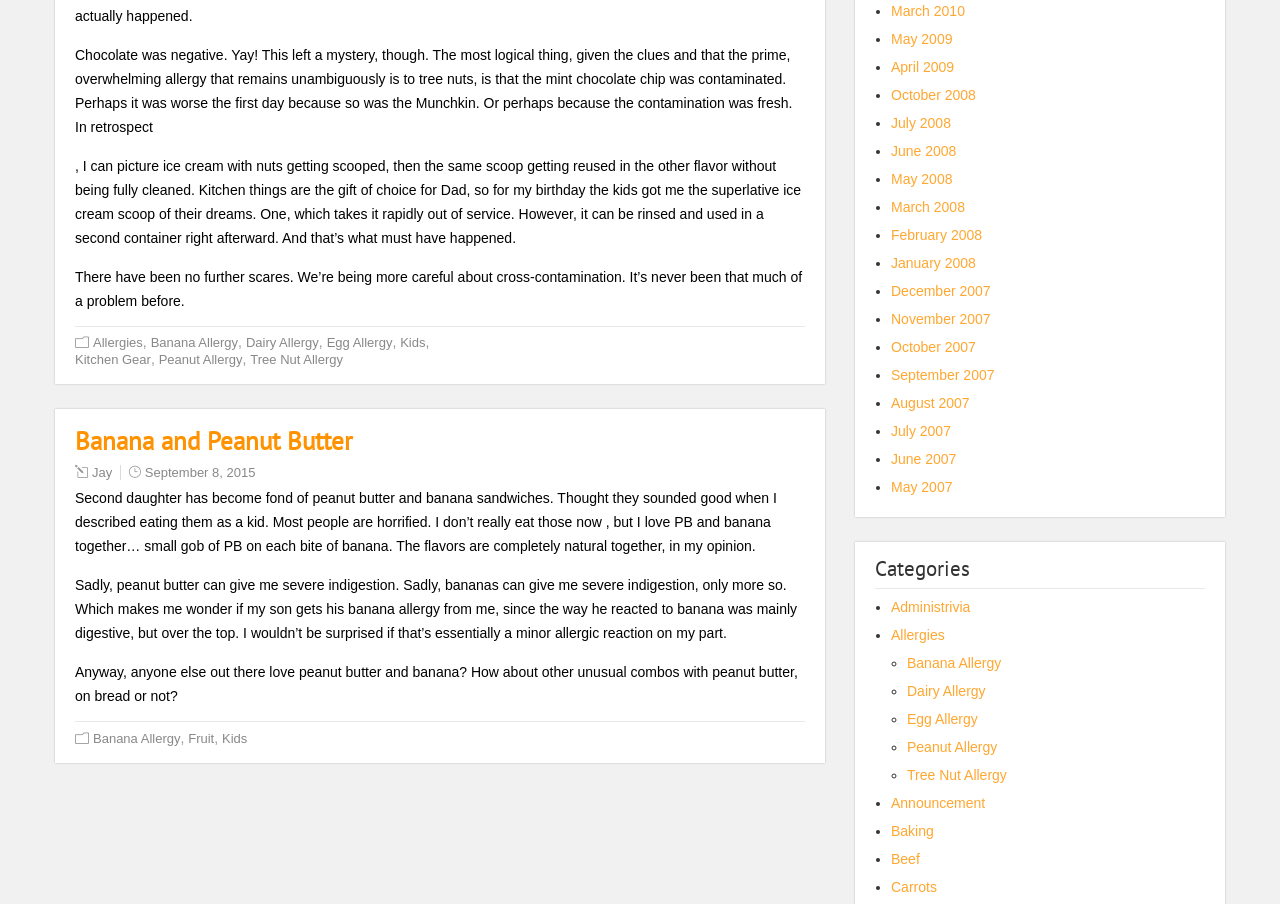Can you provide the bounding box coordinates for the element that should be clicked to implement the instruction: "Click on 'Allergies'"?

[0.073, 0.371, 0.112, 0.387]